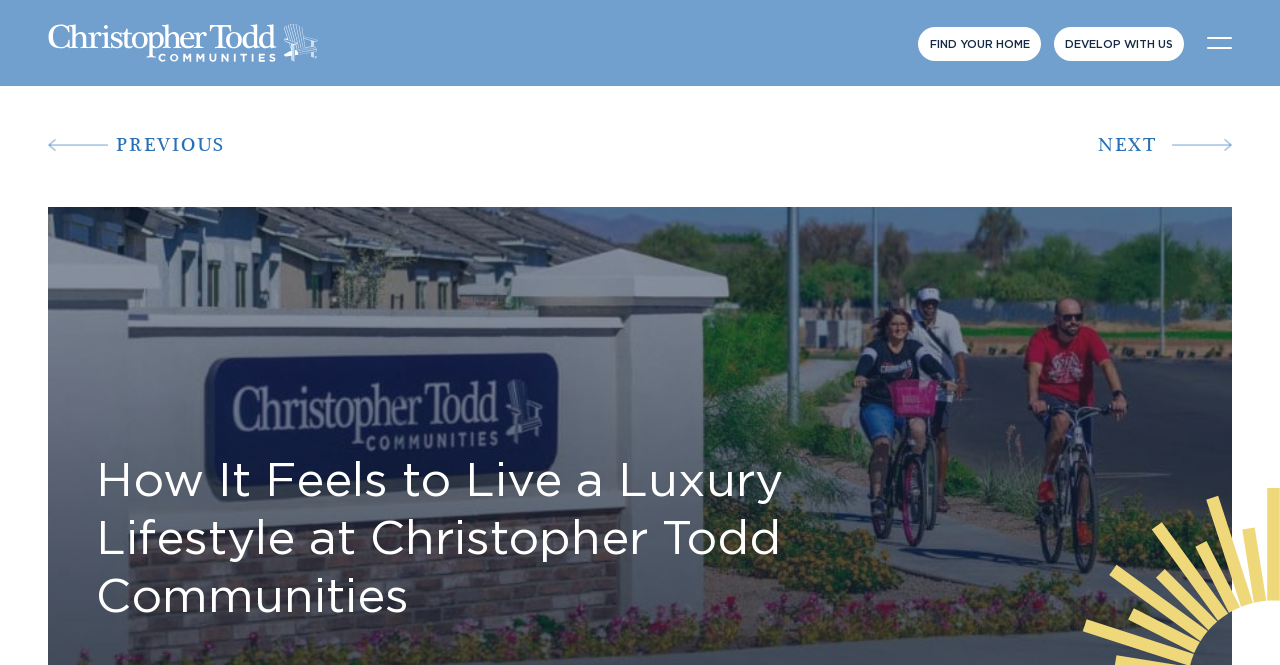Answer the following inquiry with a single word or phrase:
How many navigation links are there on the top right?

2